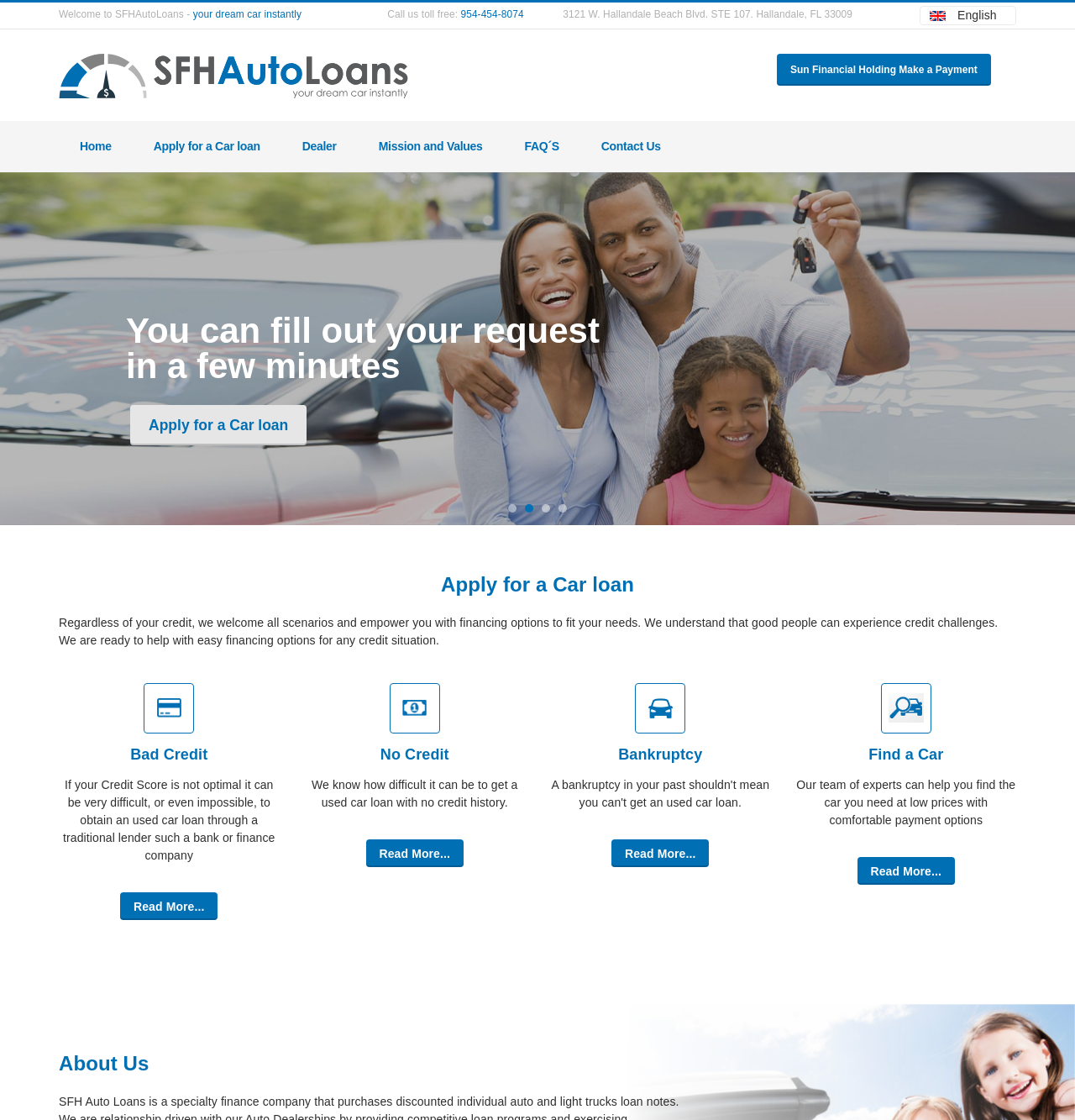Respond with a single word or phrase:
How many financing options are mentioned on the webpage?

4